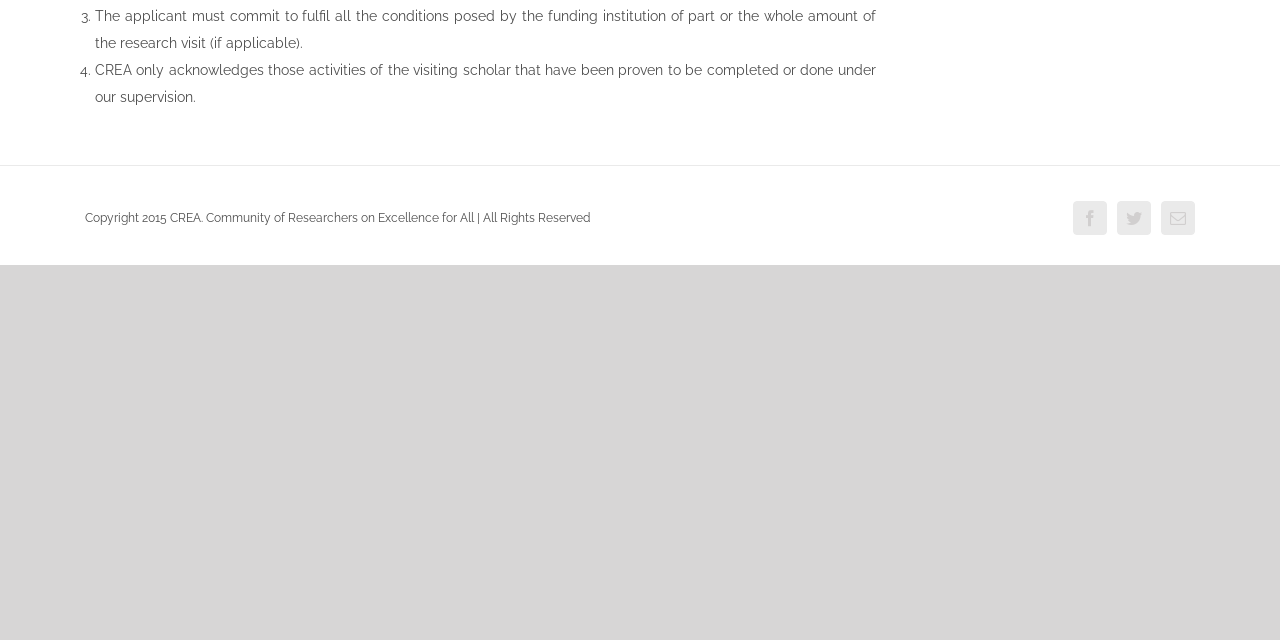Bounding box coordinates must be specified in the format (top-left x, top-left y, bottom-right x, bottom-right y). All values should be floating point numbers between 0 and 1. What are the bounding box coordinates of the UI element described as: Twitter

[0.873, 0.314, 0.899, 0.368]